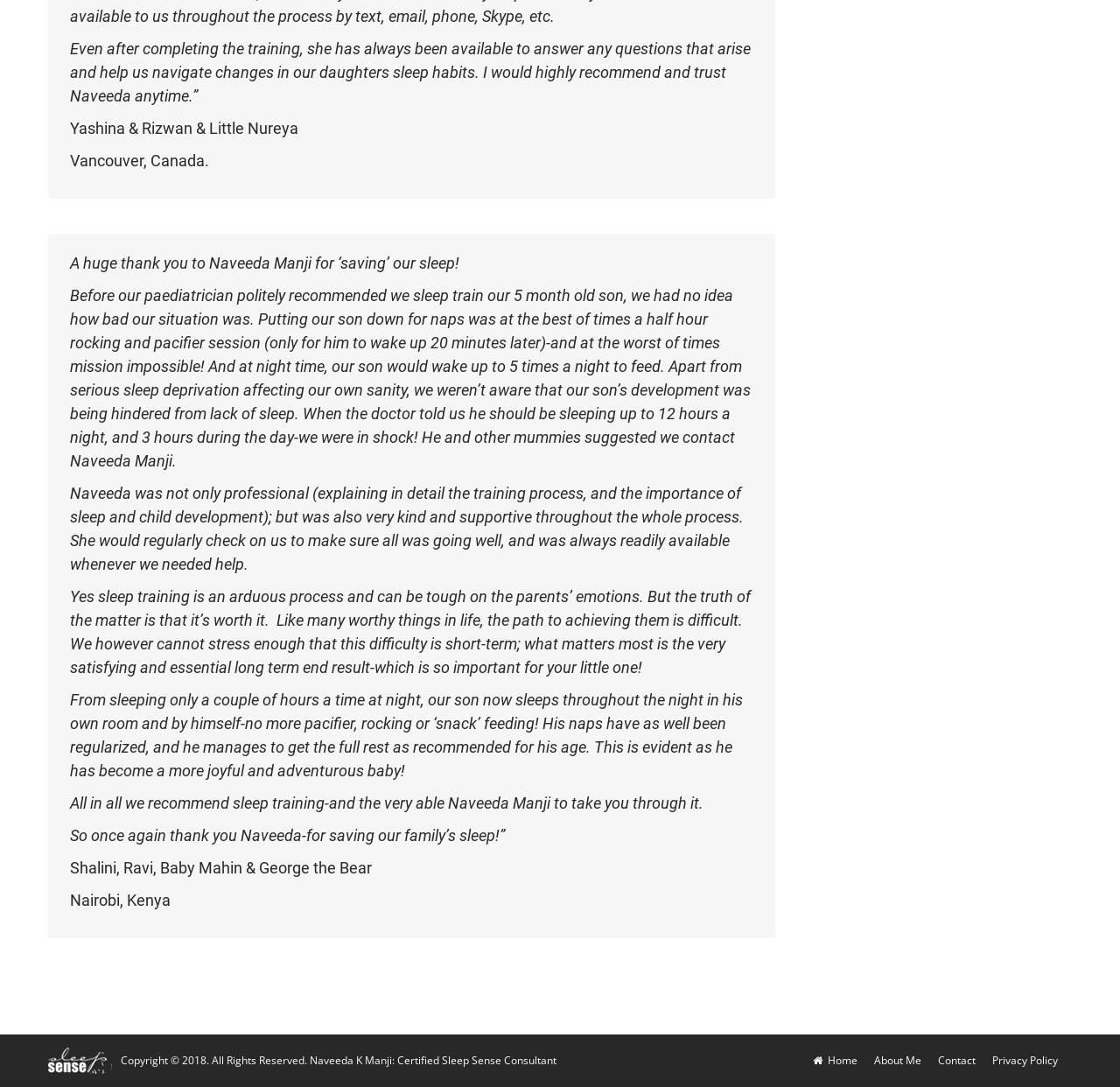Identify the bounding box for the described UI element. Provide the coordinates in (top-left x, top-left y, bottom-right x, bottom-right y) format with values ranging from 0 to 1: Privacy Policy

[0.886, 0.966, 0.945, 0.983]